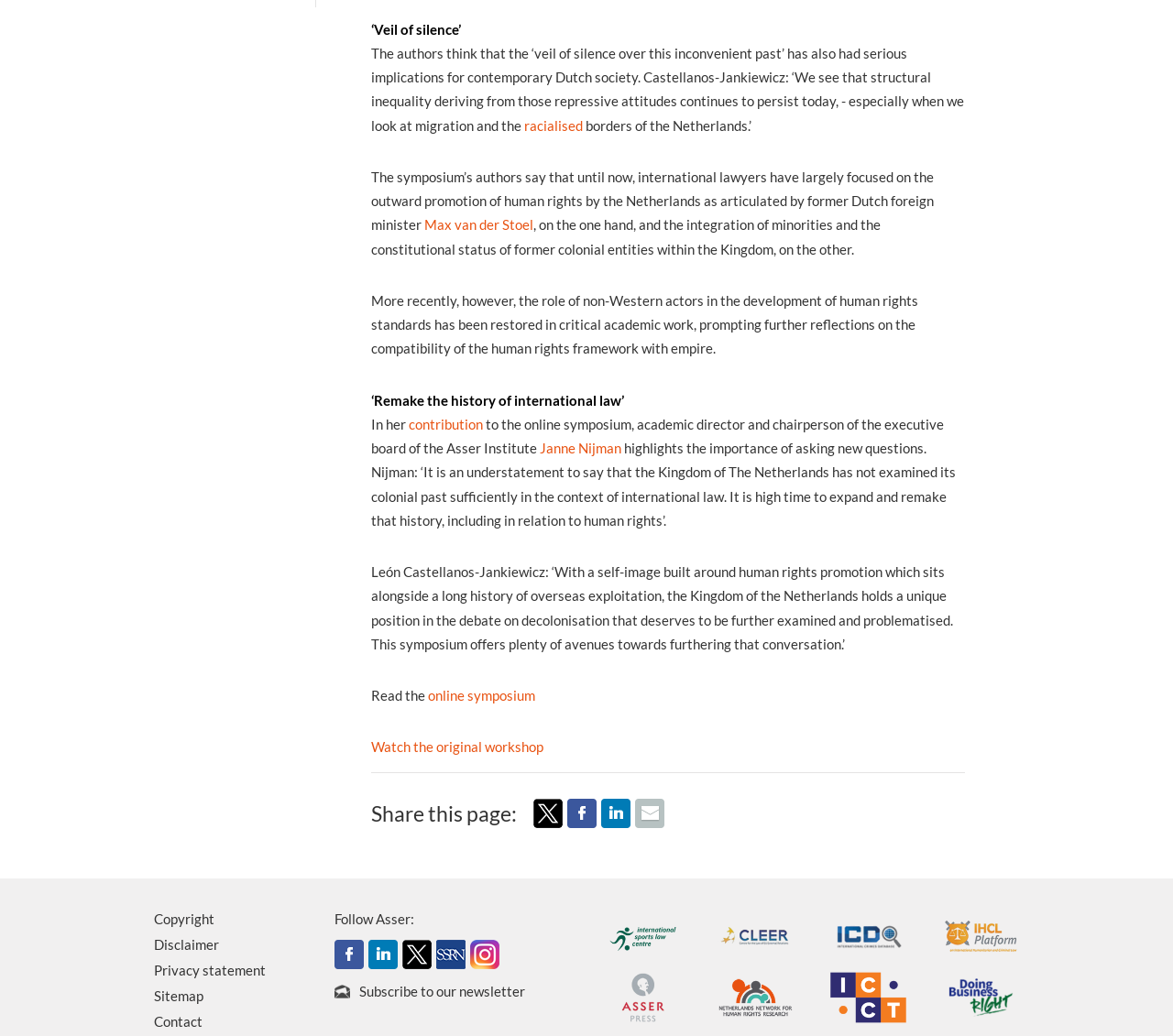Who is the academic director and chairperson of the executive board of the Asser Institute?
Give a single word or phrase as your answer by examining the image.

Janne Nijman